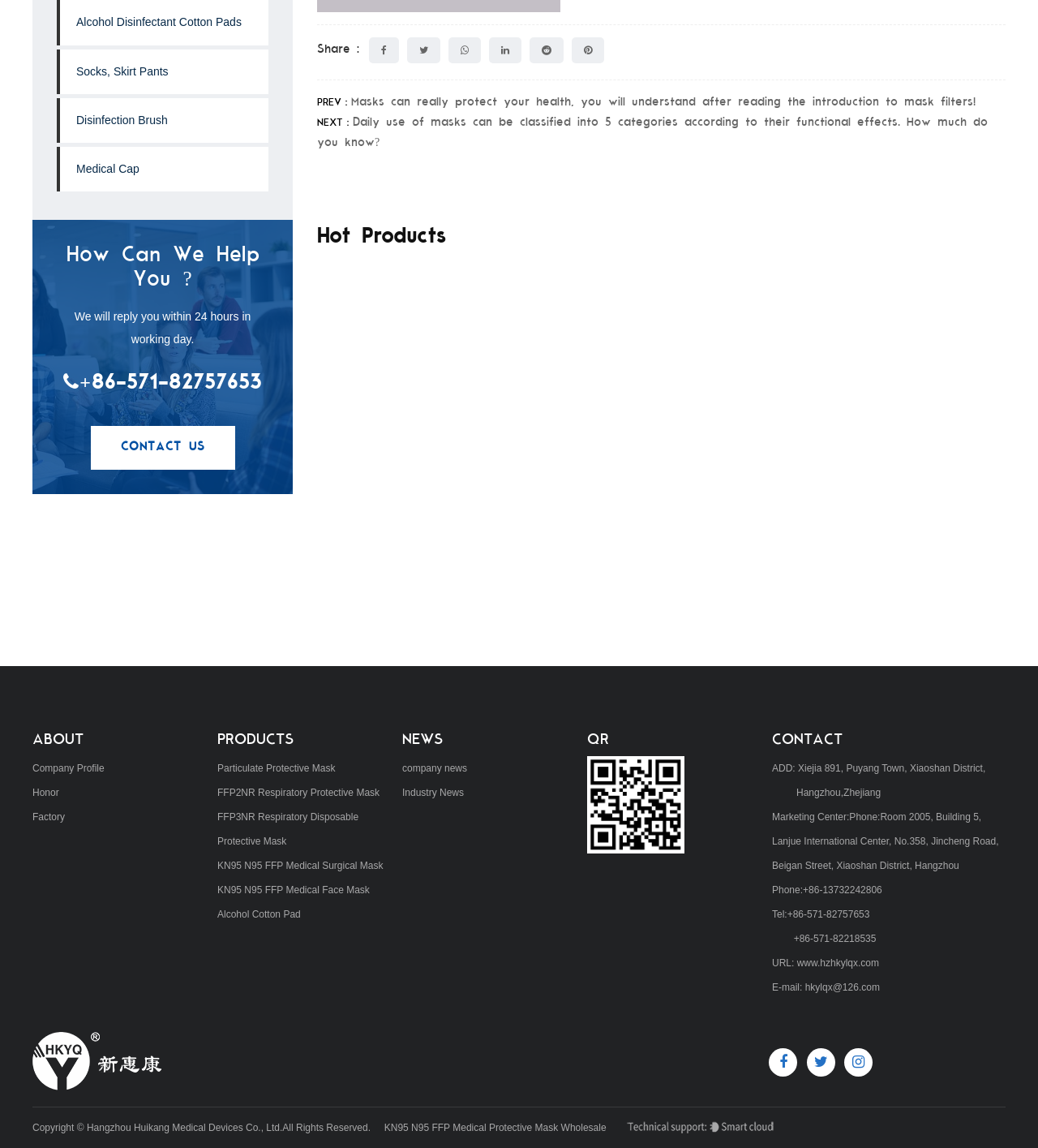Respond with a single word or phrase:
What is the phone number in the CONTACT section?

+86-571-82757653